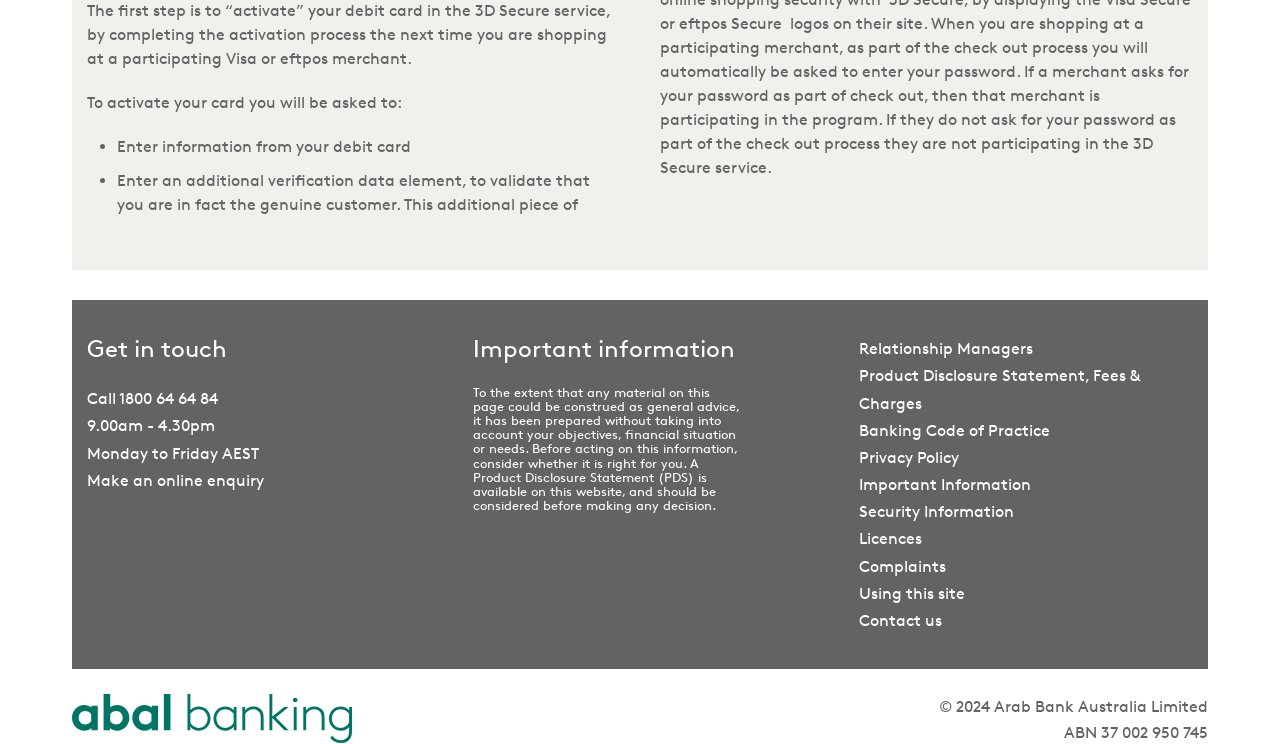Locate the bounding box coordinates of the clickable region to complete the following instruction: "Contact us."

[0.671, 0.821, 0.736, 0.847]